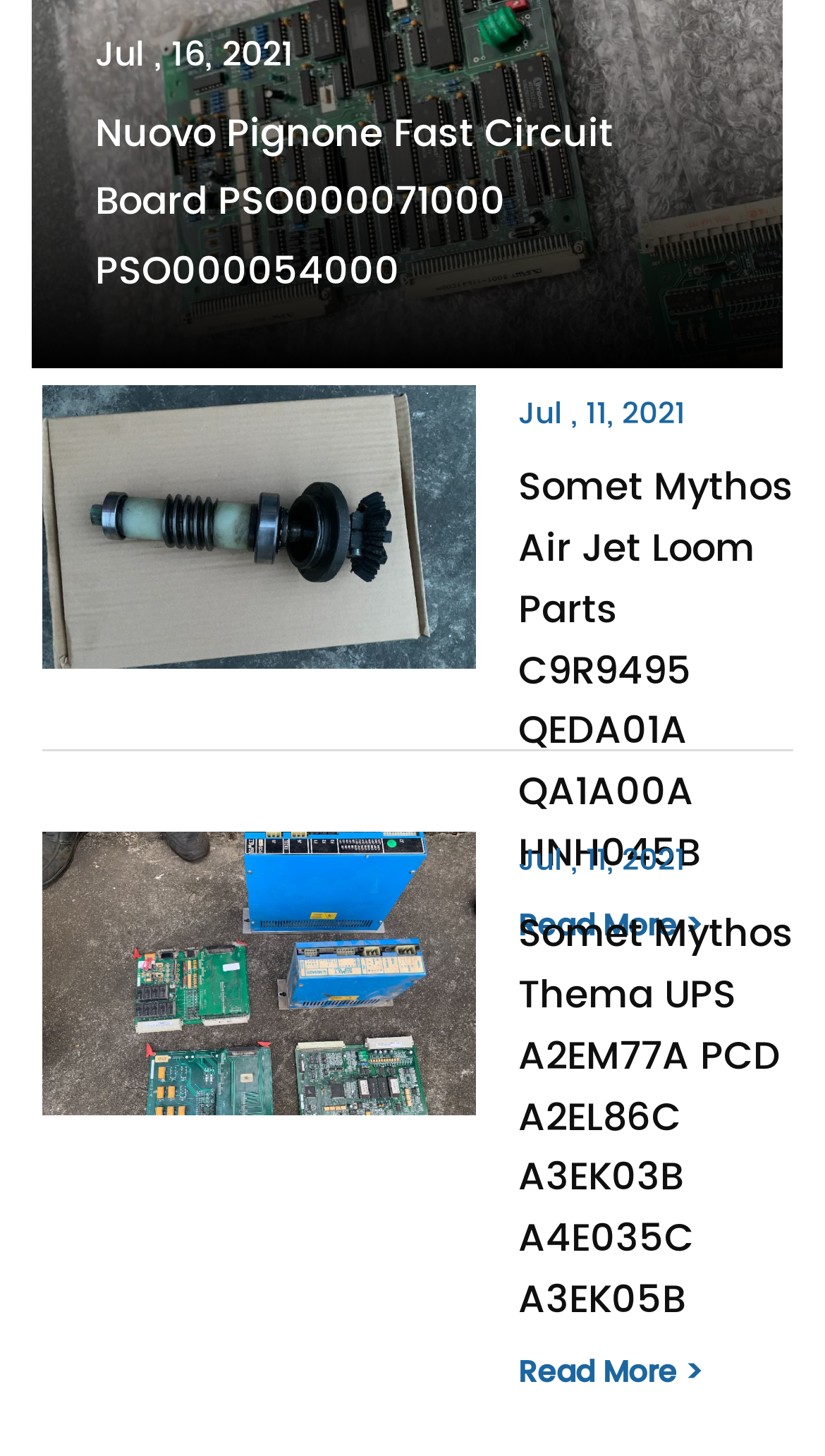How many images are there on the webpage?
Use the image to answer the question with a single word or phrase.

2